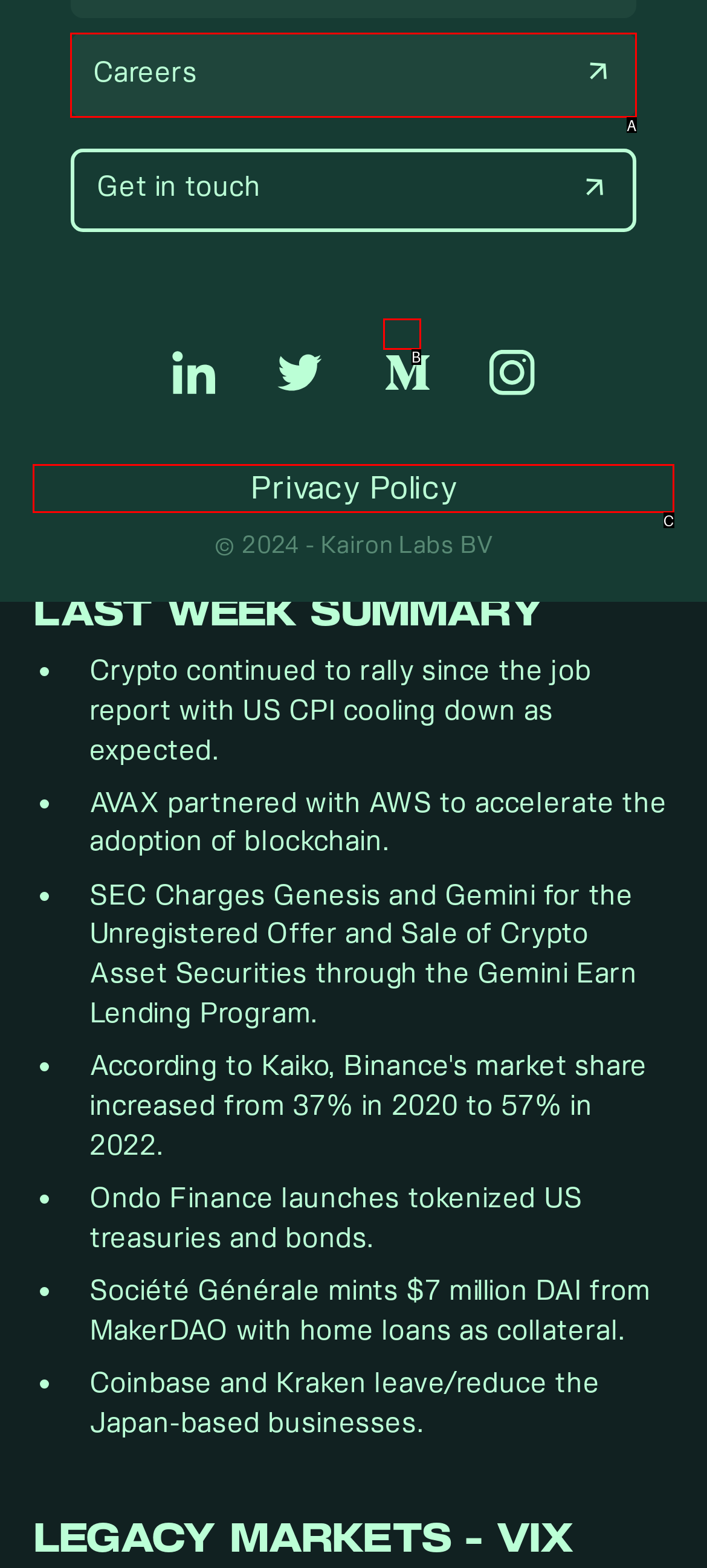Tell me which one HTML element best matches the description: Careers Answer with the option's letter from the given choices directly.

A